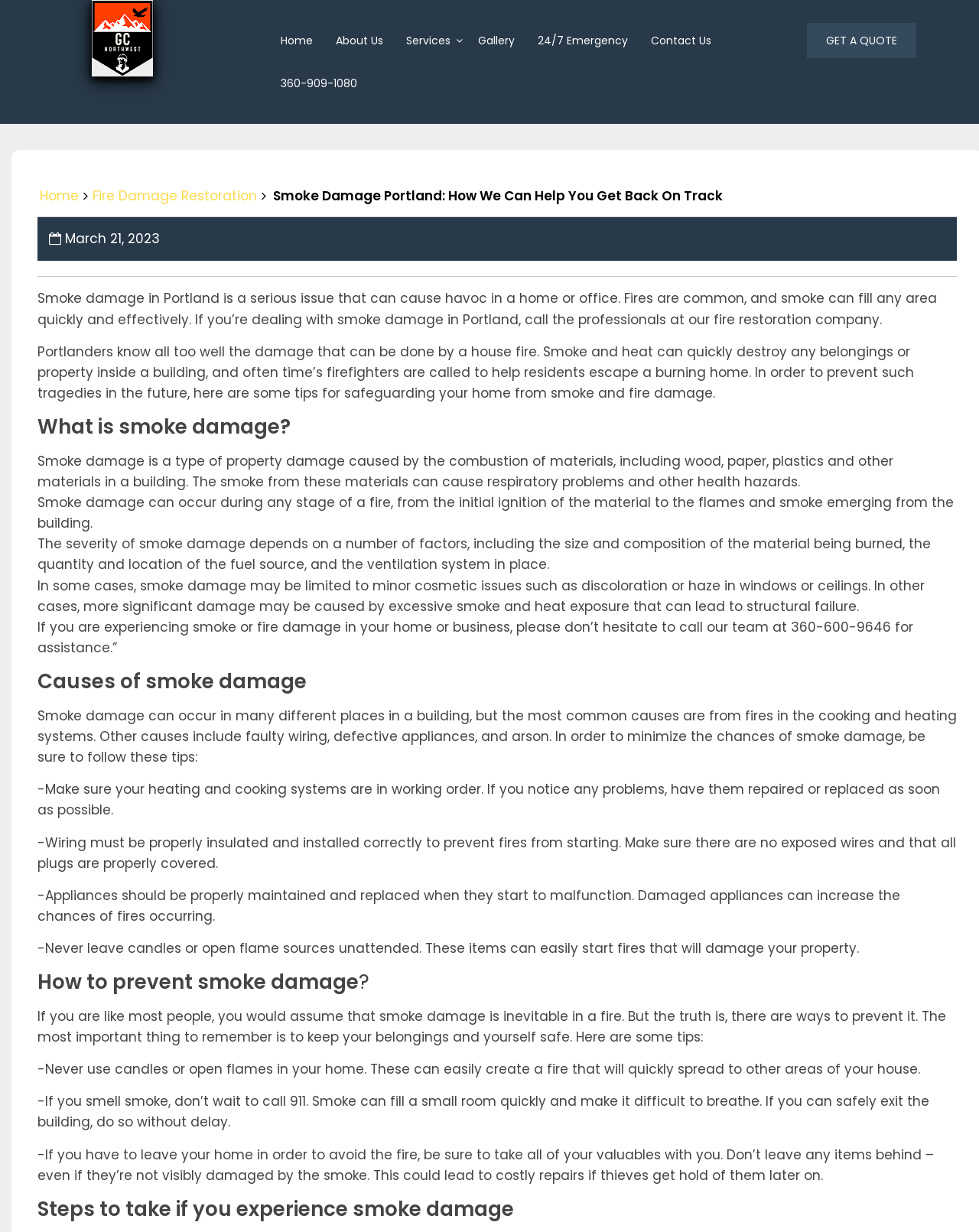Please give the bounding box coordinates of the area that should be clicked to fulfill the following instruction: "Click the 'Services' link". The coordinates should be in the format of four float numbers from 0 to 1, i.e., [left, top, right, bottom].

[0.403, 0.016, 0.477, 0.05]